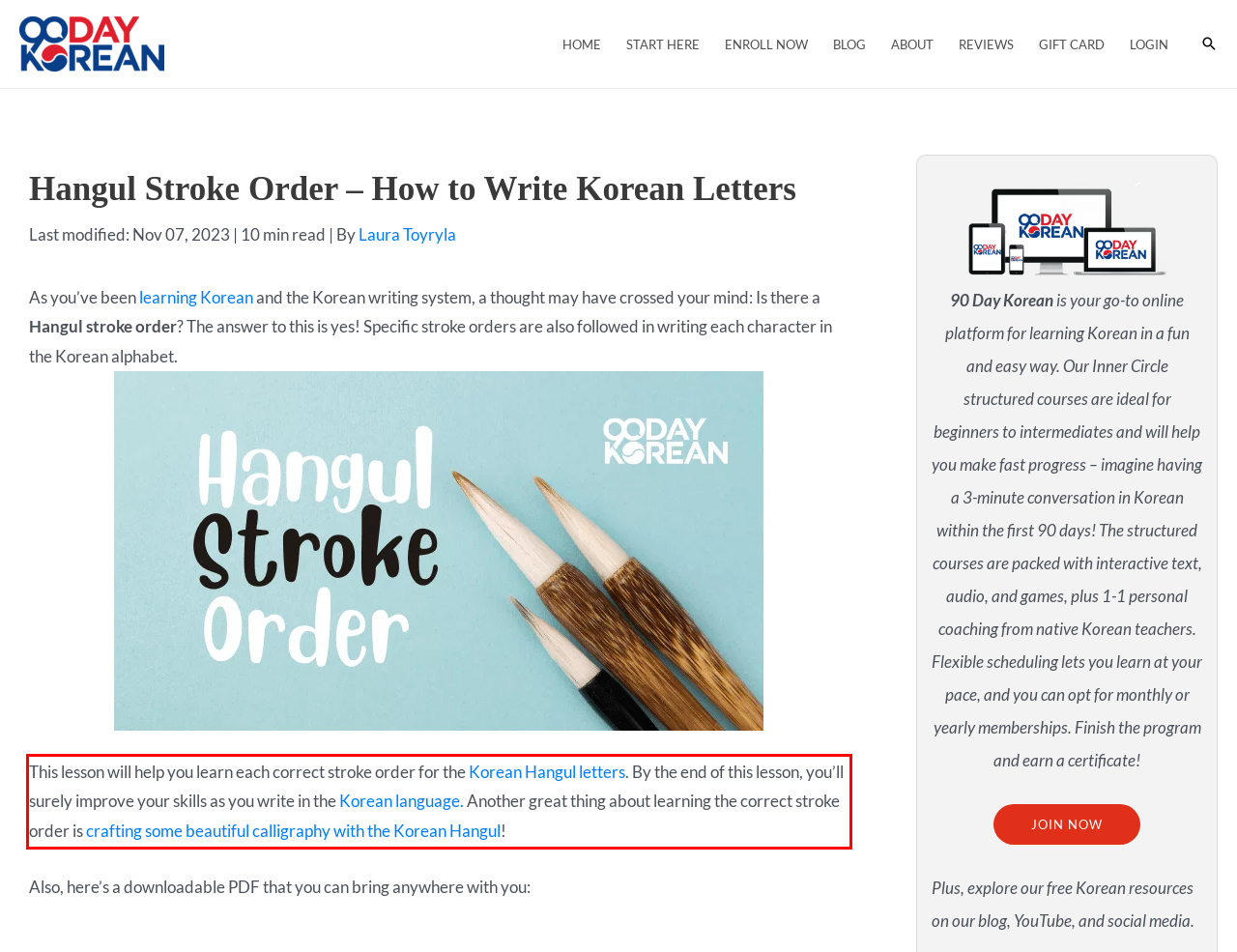Within the provided webpage screenshot, find the red rectangle bounding box and perform OCR to obtain the text content.

This lesson will help you learn each correct stroke order for the Korean Hangul letters. By the end of this lesson, you’ll surely improve your skills as you write in the Korean language. Another great thing about learning the correct stroke order is crafting some beautiful calligraphy with the Korean Hangul!